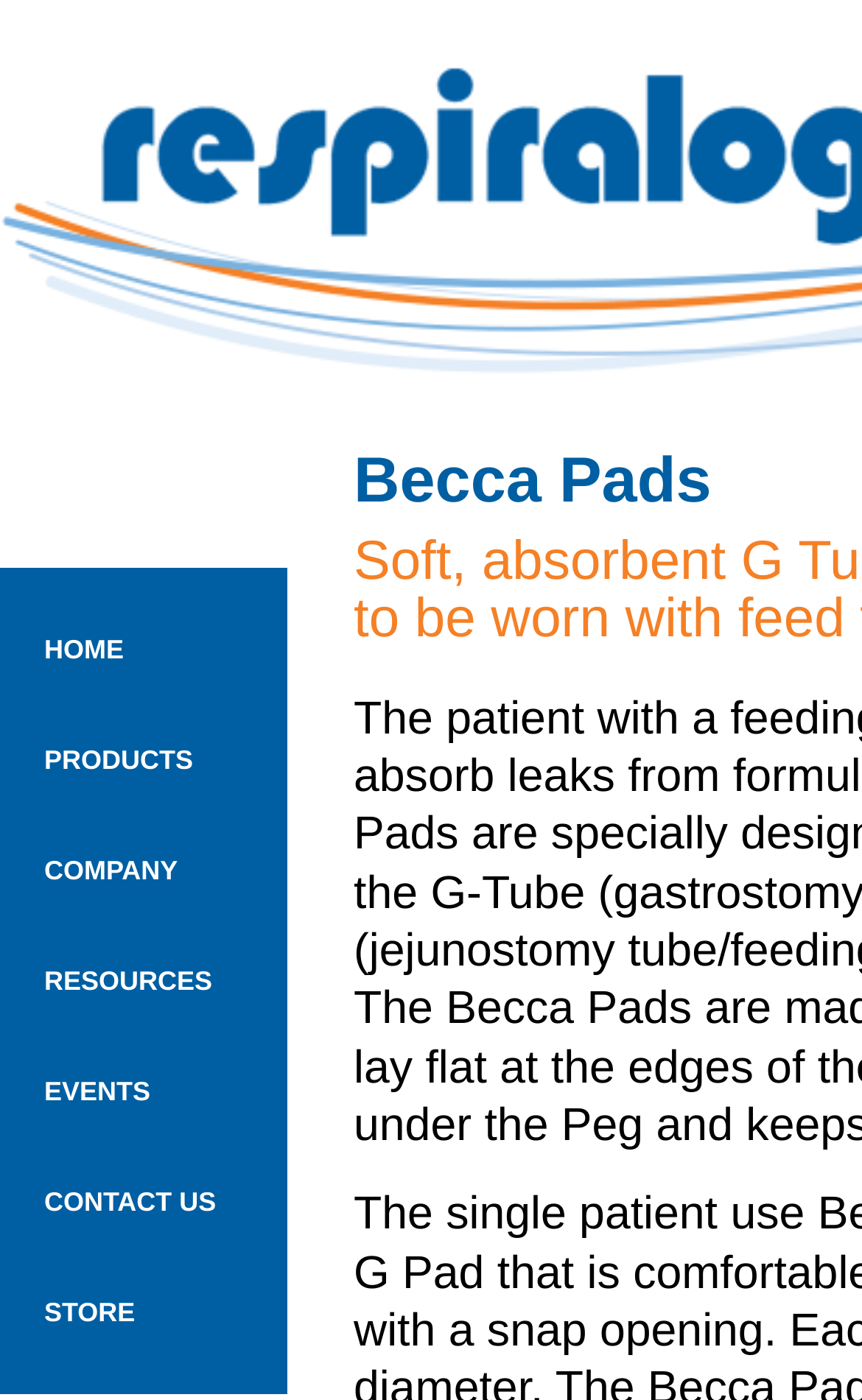Elaborate on the webpage's design and content in a detailed caption.

The webpage is about Respiralogics products, catering to various care settings such as hospitals, emergency, home, and specialty care. 

At the top, there is a navigation menu consisting of 7 links: HOME, PRODUCTS, COMPANY, RESOURCES, EVENTS, CONTACT US, and STORE, aligned horizontally from left to right. 

Below the navigation menu, there is a prominent text "Becca Pads" situated roughly in the middle of the page, slightly above the horizontal midpoint.